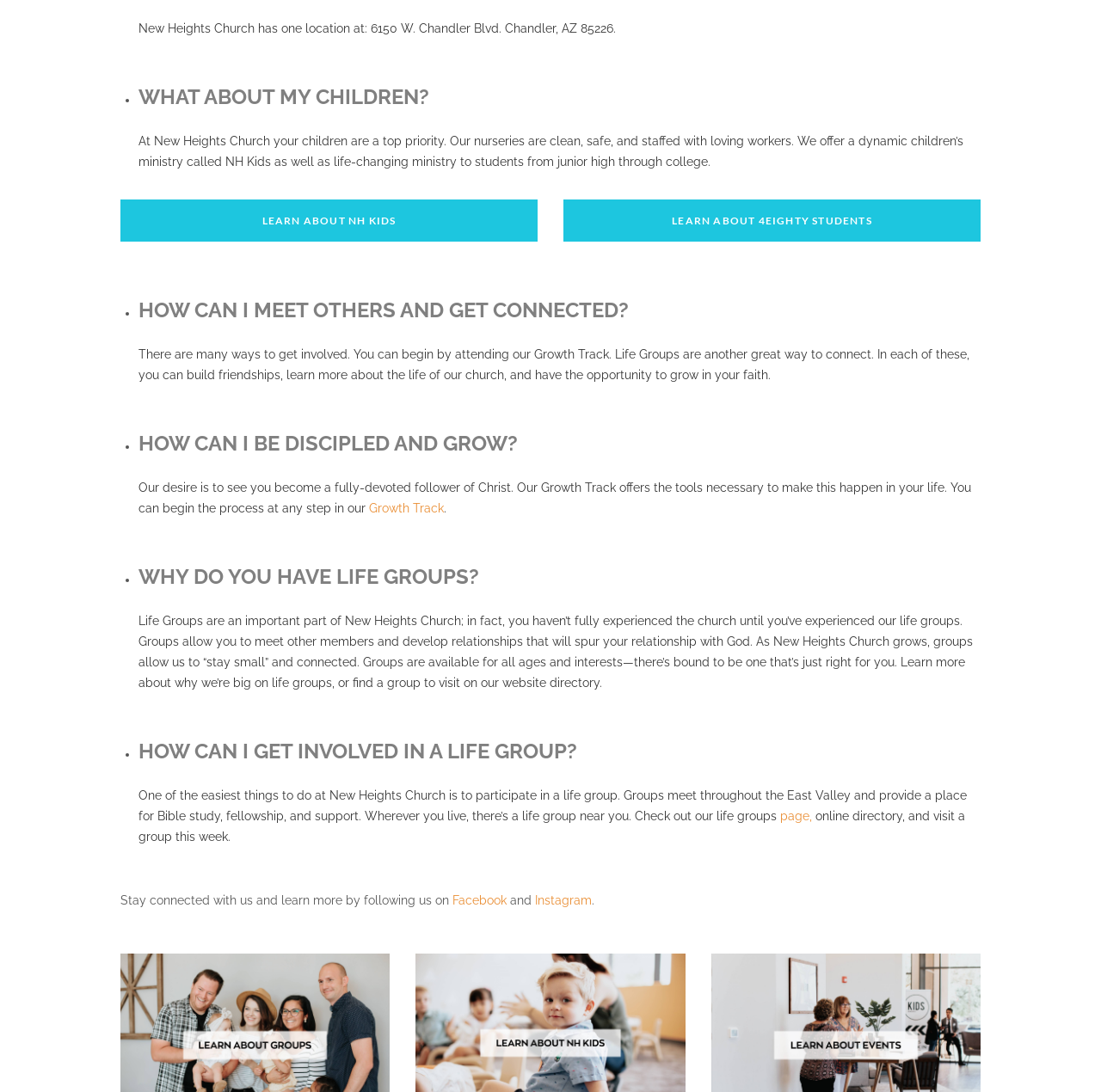Given the webpage screenshot, identify the bounding box of the UI element that matches this description: "Publications".

None